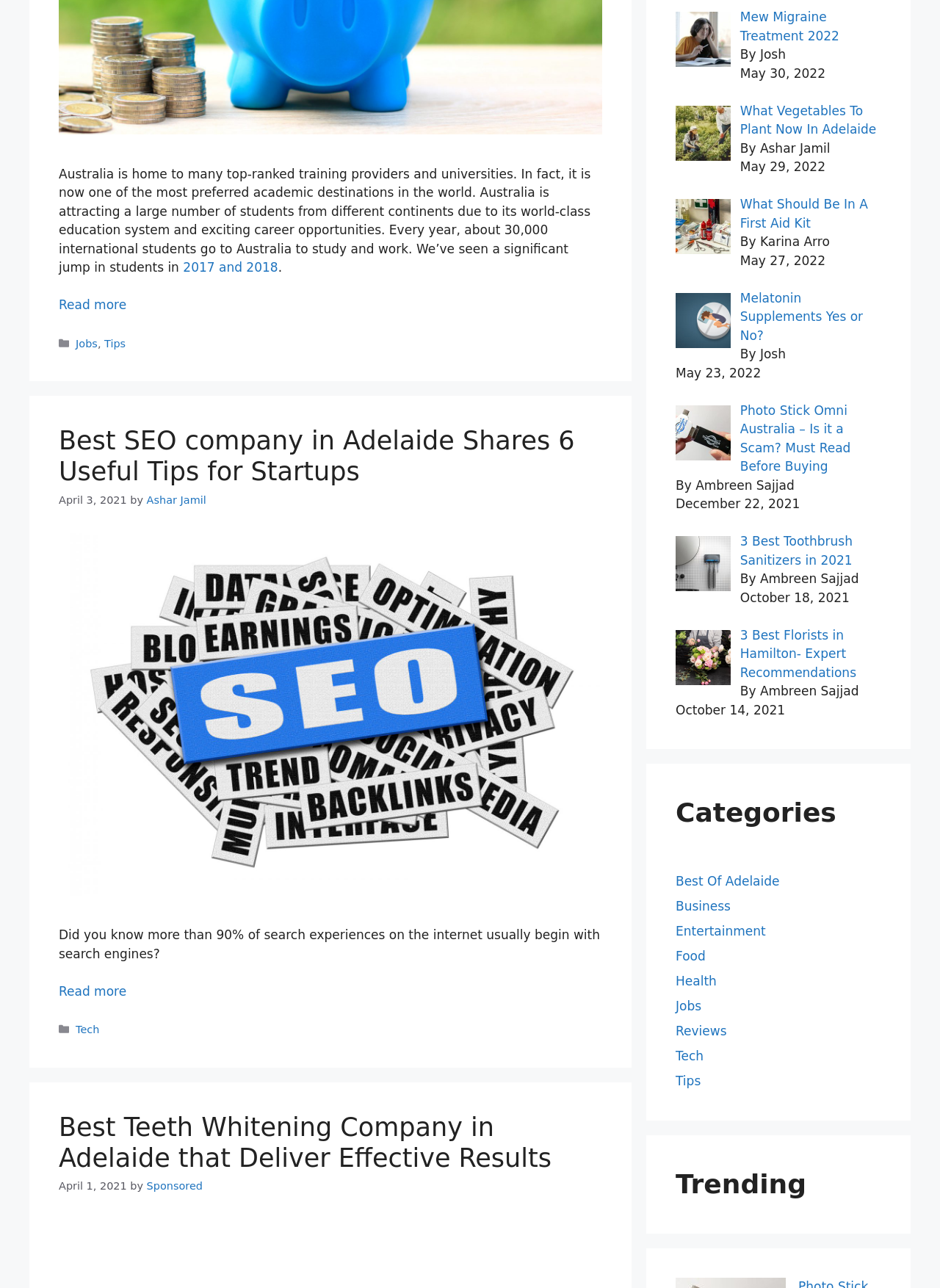Determine the bounding box coordinates for the HTML element mentioned in the following description: "Melatonin Supplements Yes or No?". The coordinates should be a list of four floats ranging from 0 to 1, represented as [left, top, right, bottom].

[0.787, 0.226, 0.918, 0.266]